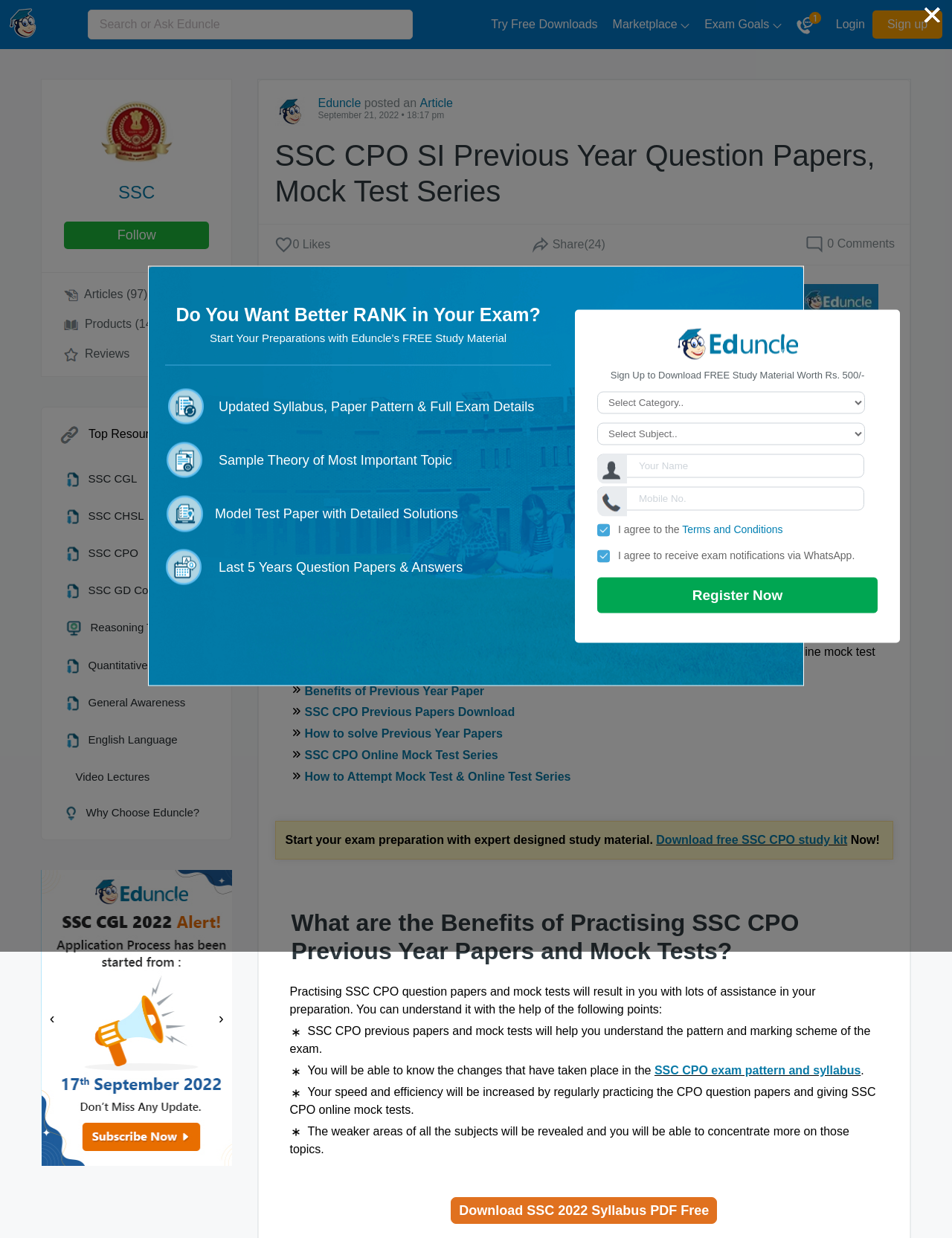Show the bounding box coordinates of the region that should be clicked to follow the instruction: "Search or ask Eduncle."

[0.092, 0.008, 0.433, 0.032]